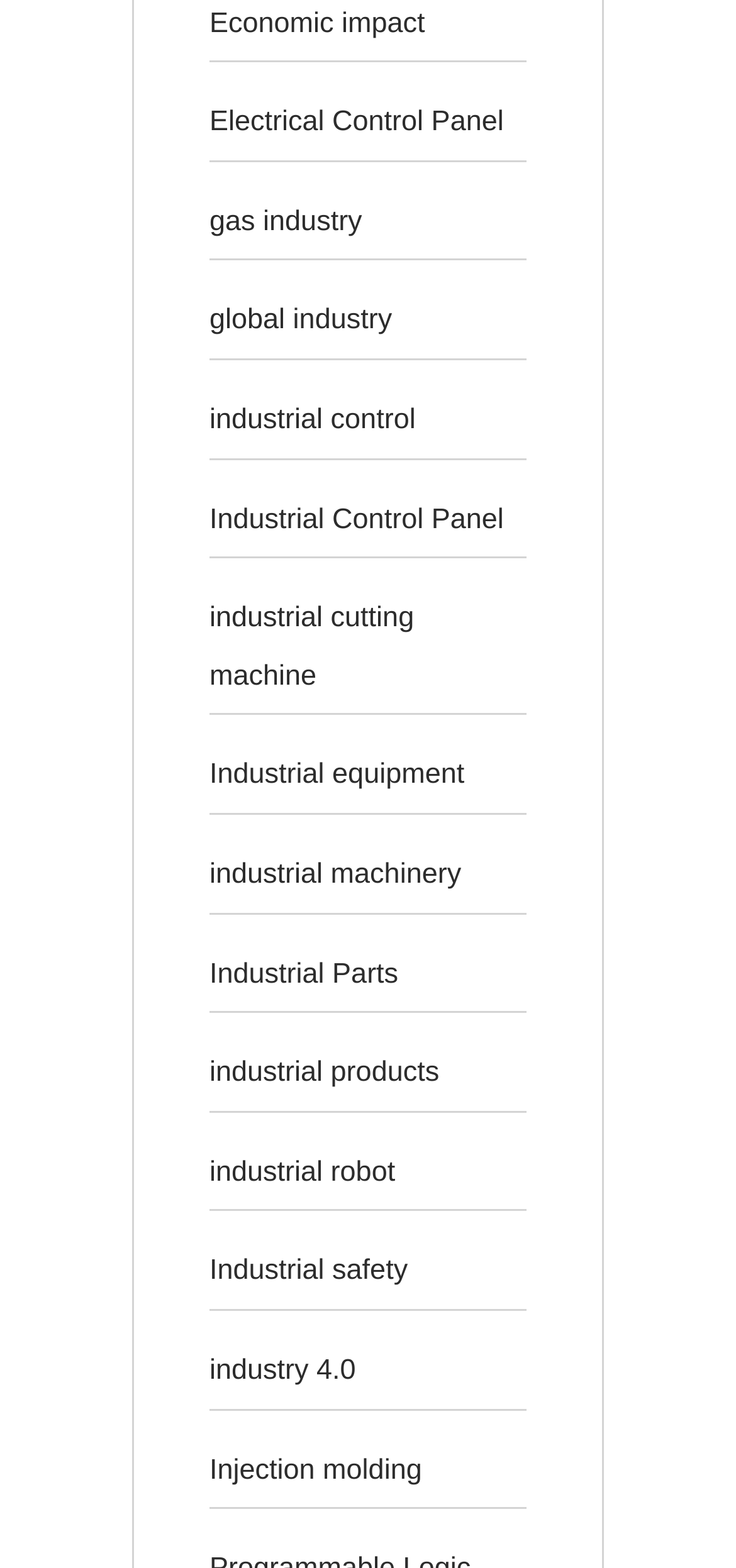Please indicate the bounding box coordinates for the clickable area to complete the following task: "Learn about industry 4.0". The coordinates should be specified as four float numbers between 0 and 1, i.e., [left, top, right, bottom].

[0.285, 0.864, 0.483, 0.884]